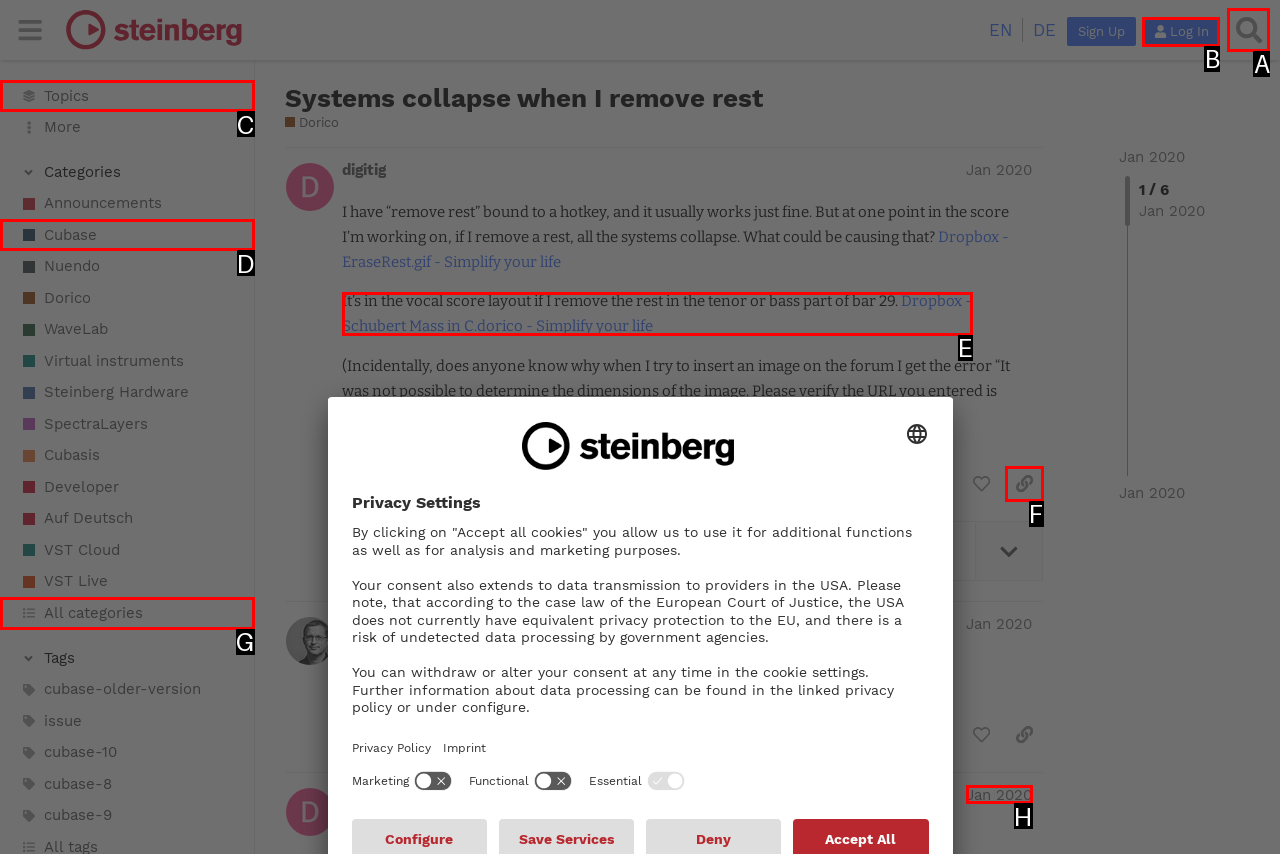Determine which HTML element to click on in order to complete the action: Search for topics.
Reply with the letter of the selected option.

A